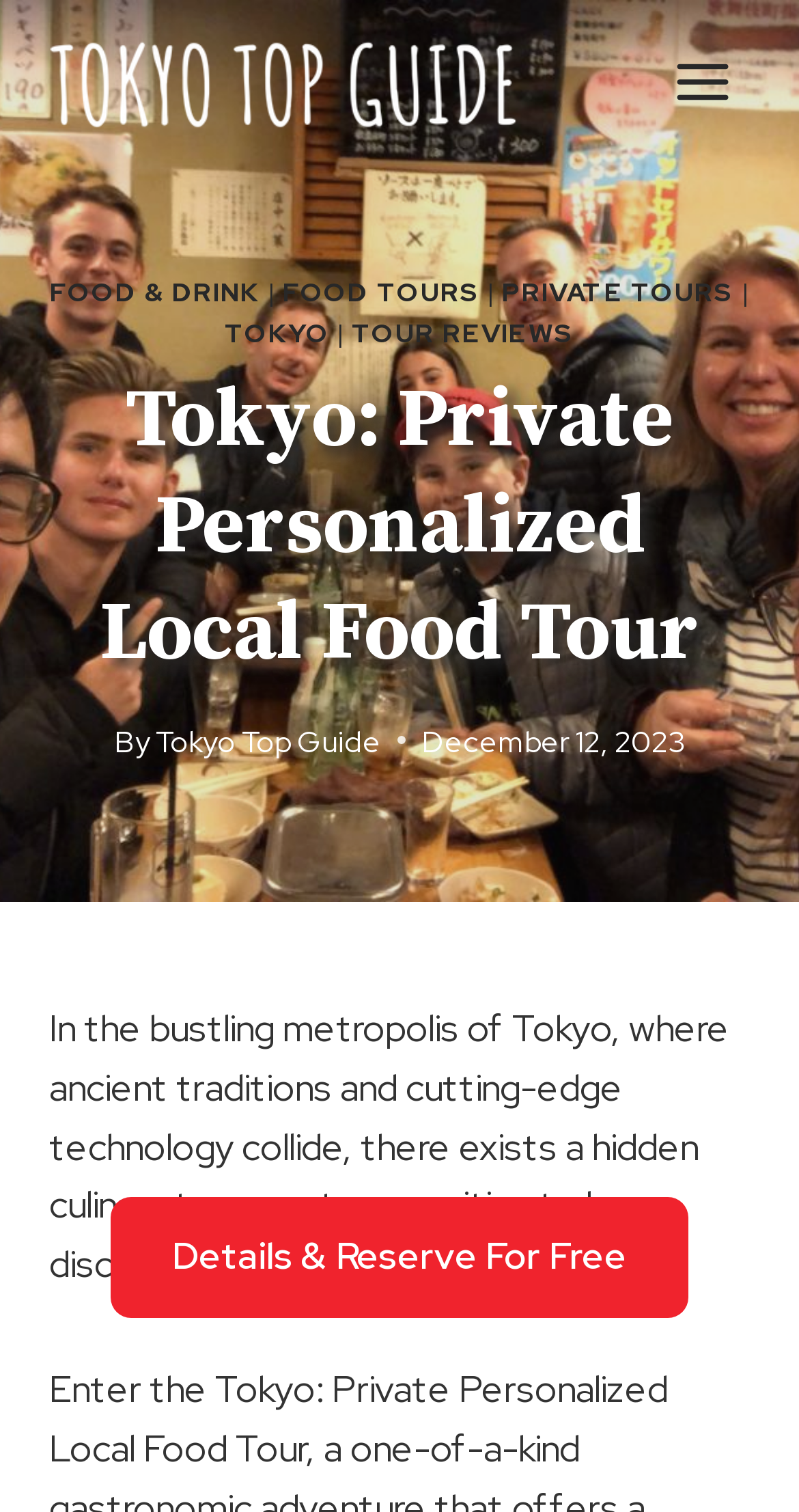Pinpoint the bounding box coordinates of the clickable area needed to execute the instruction: "Read about Tokyo food tours". The coordinates should be specified as four float numbers between 0 and 1, i.e., [left, top, right, bottom].

[0.062, 0.664, 0.913, 0.852]